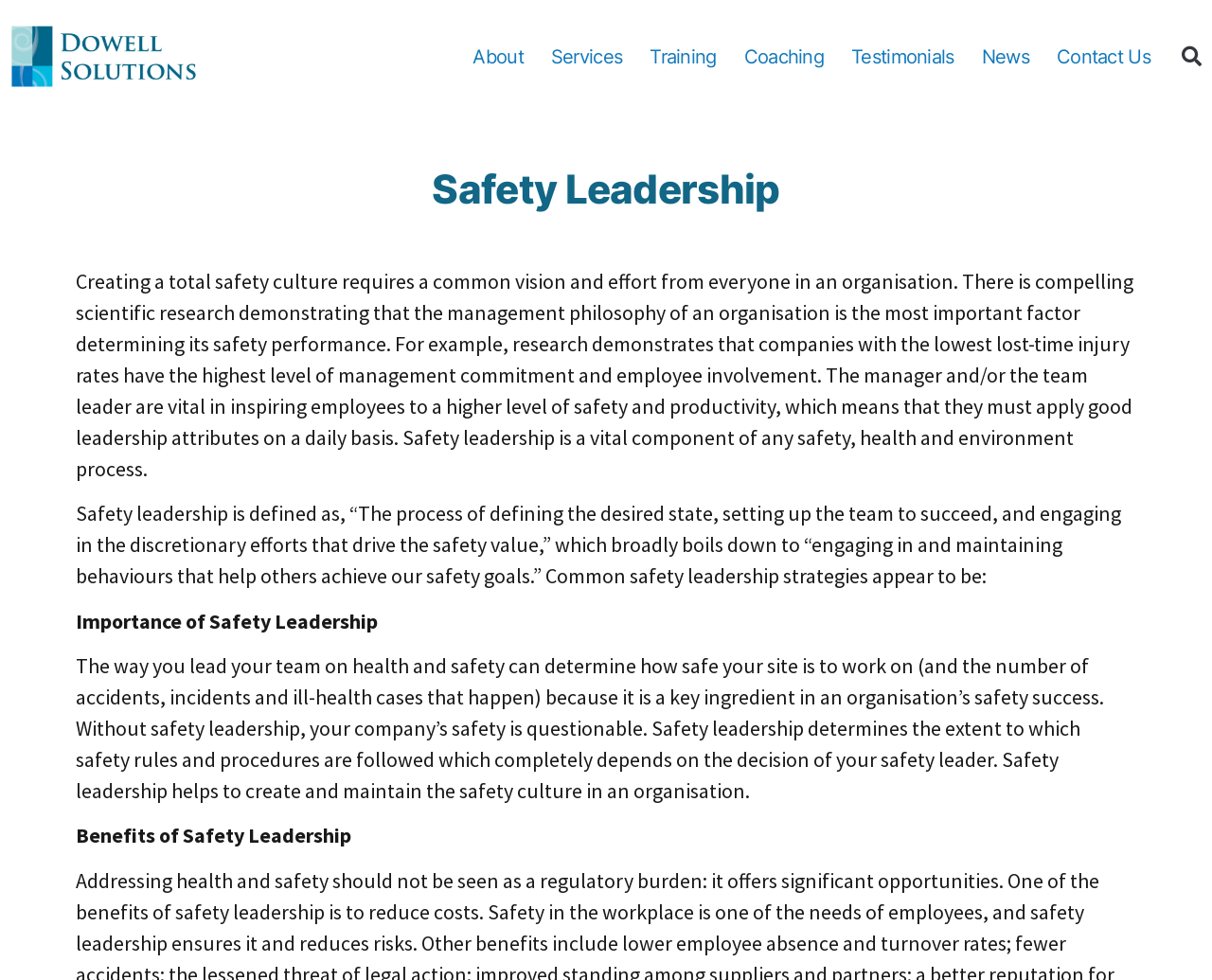Please specify the bounding box coordinates of the element that should be clicked to execute the given instruction: 'read more about Safety Leadership'. Ensure the coordinates are four float numbers between 0 and 1, expressed as [left, top, right, bottom].

[0.062, 0.173, 0.938, 0.214]